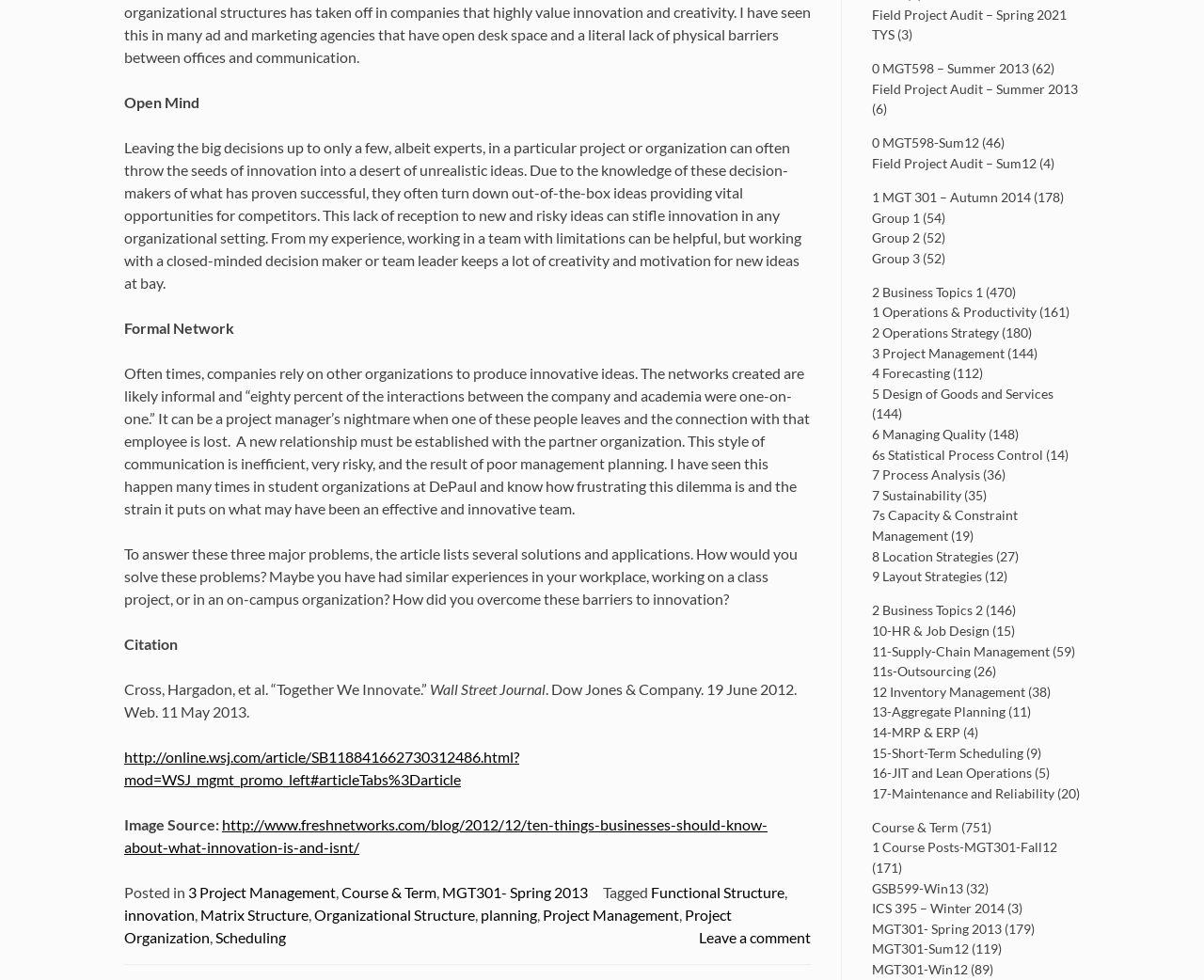Find the bounding box coordinates for the element described here: "Group 2".

[0.724, 0.234, 0.764, 0.251]